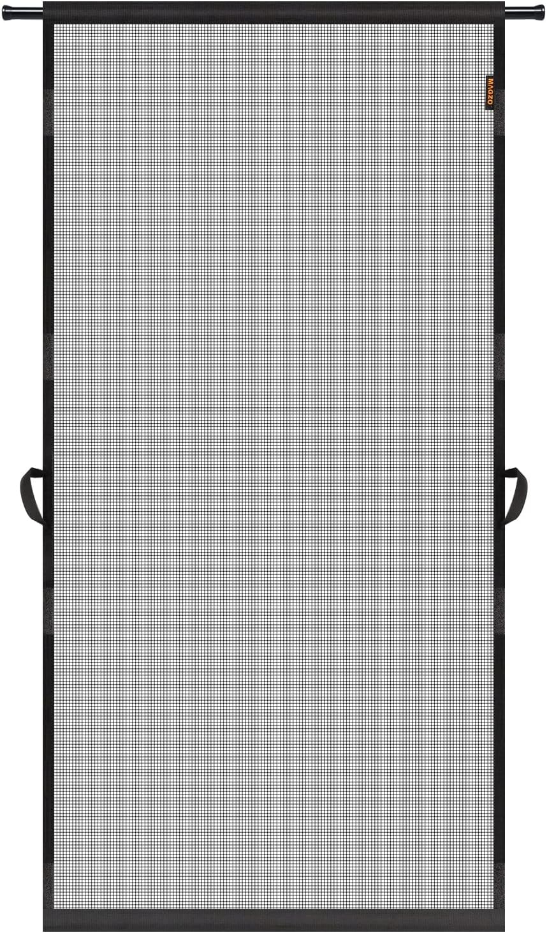What type of construction does the screen have?
Using the information from the image, answer the question thoroughly.

The screen has a mesh construction, which allows for ample airflow, making it ideal for homes where fresh air is desired.